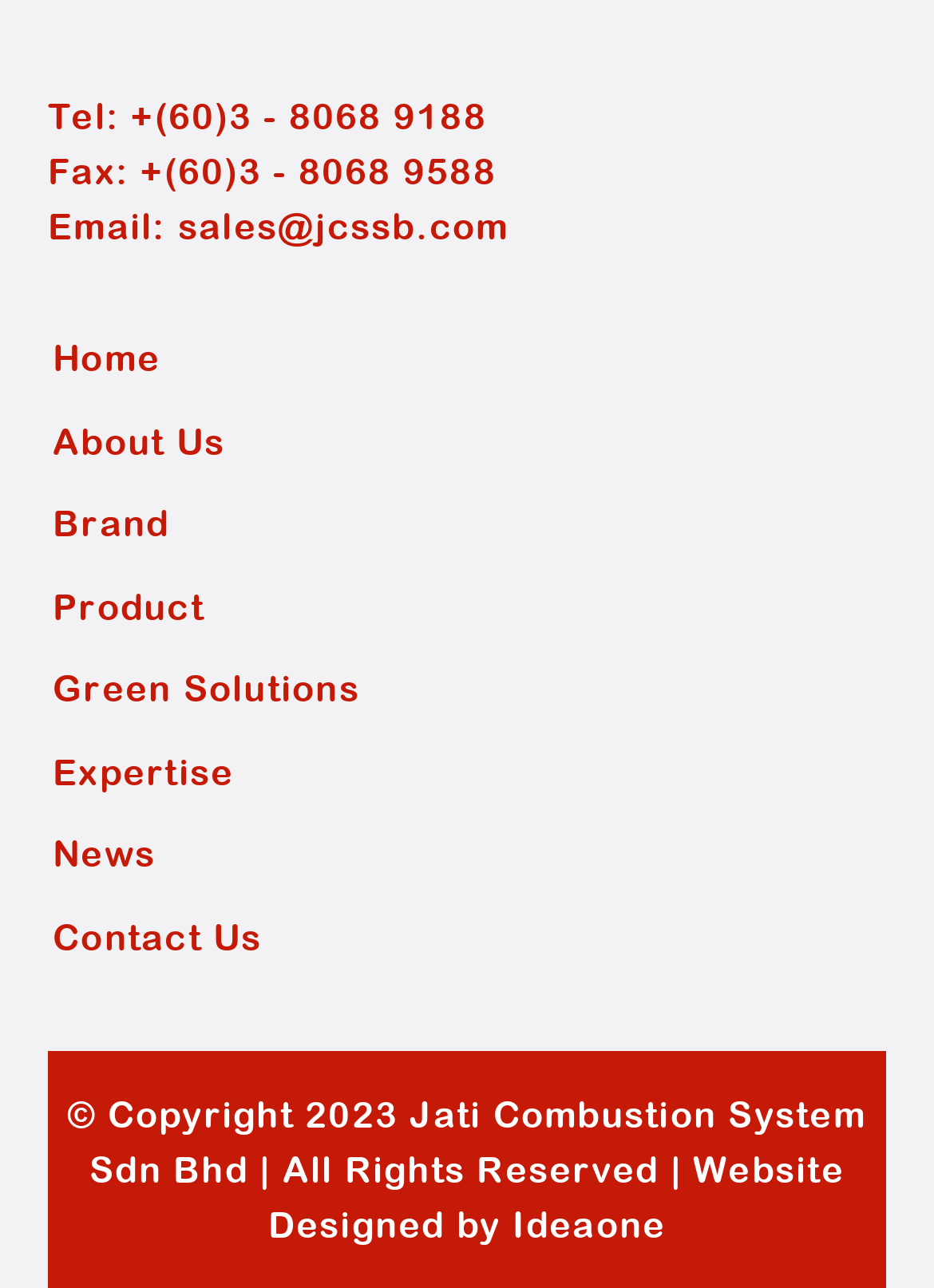What is the copyright year?
Answer the question using a single word or phrase, according to the image.

2023